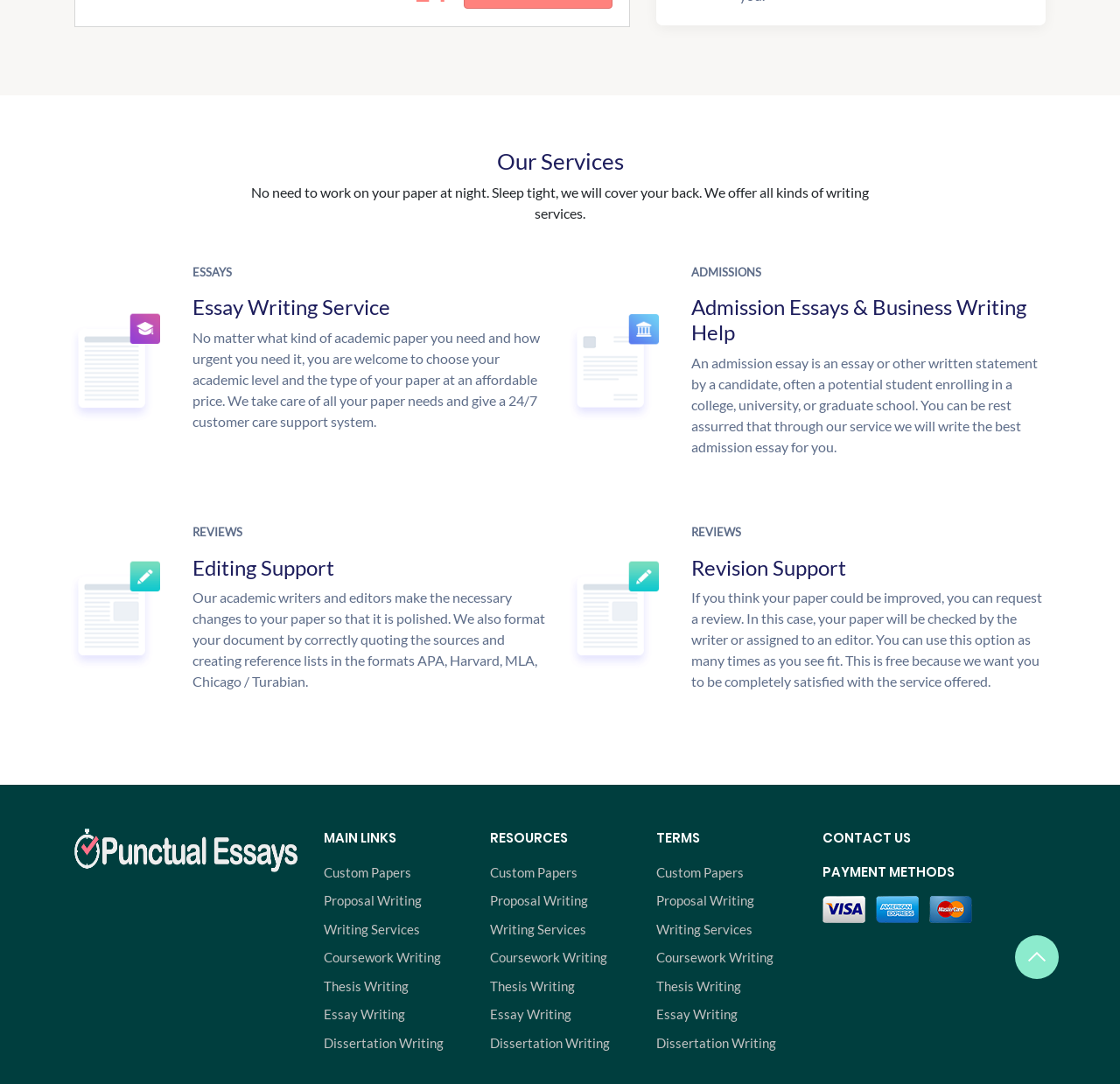Show the bounding box coordinates for the element that needs to be clicked to execute the following instruction: "Click on Dissertation Writing". Provide the coordinates in the form of four float numbers between 0 and 1, i.e., [left, top, right, bottom].

[0.289, 0.953, 0.414, 0.971]